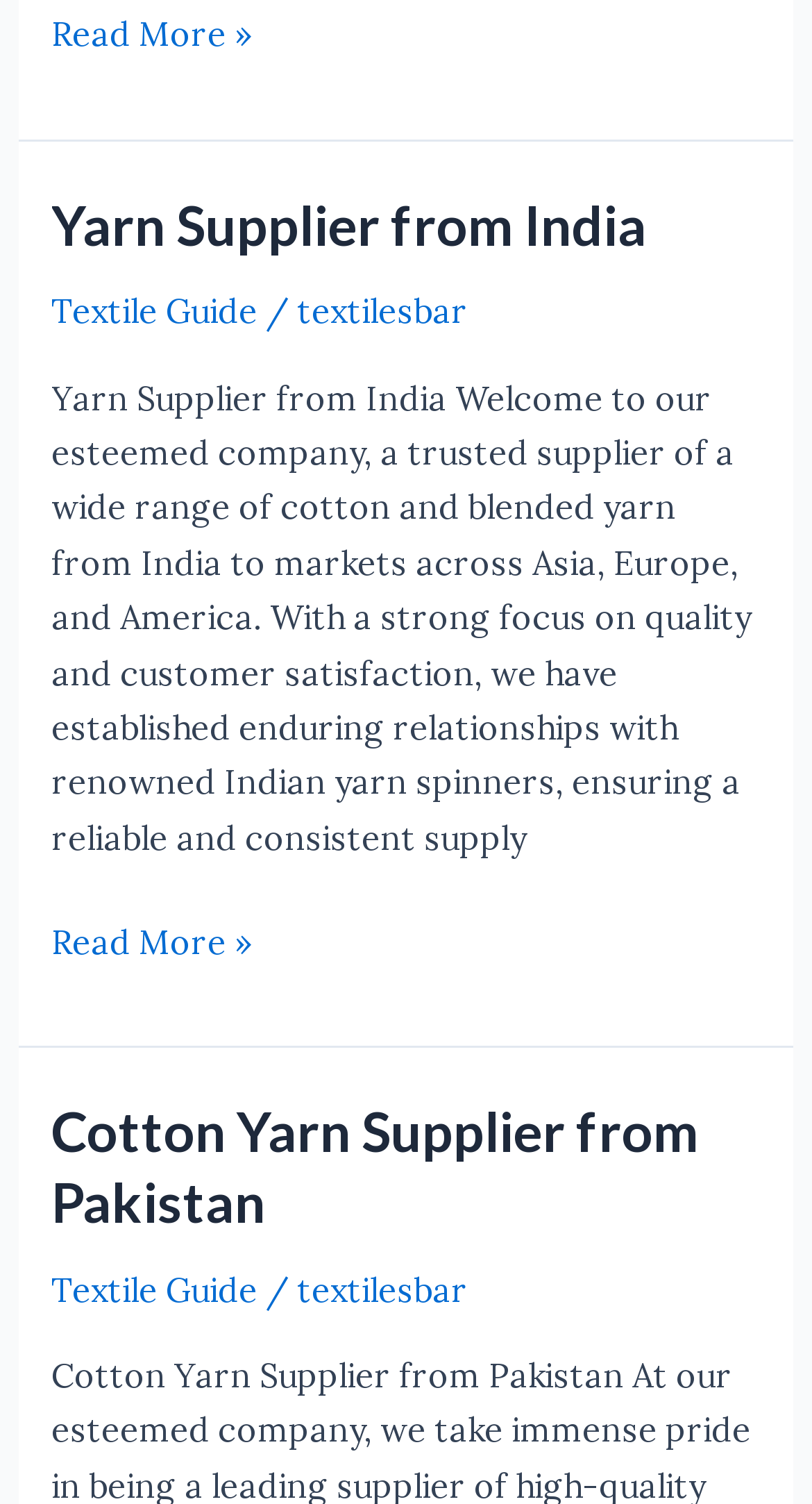What is the name of the textile guide?
Using the image as a reference, answer with just one word or a short phrase.

Textile Guide